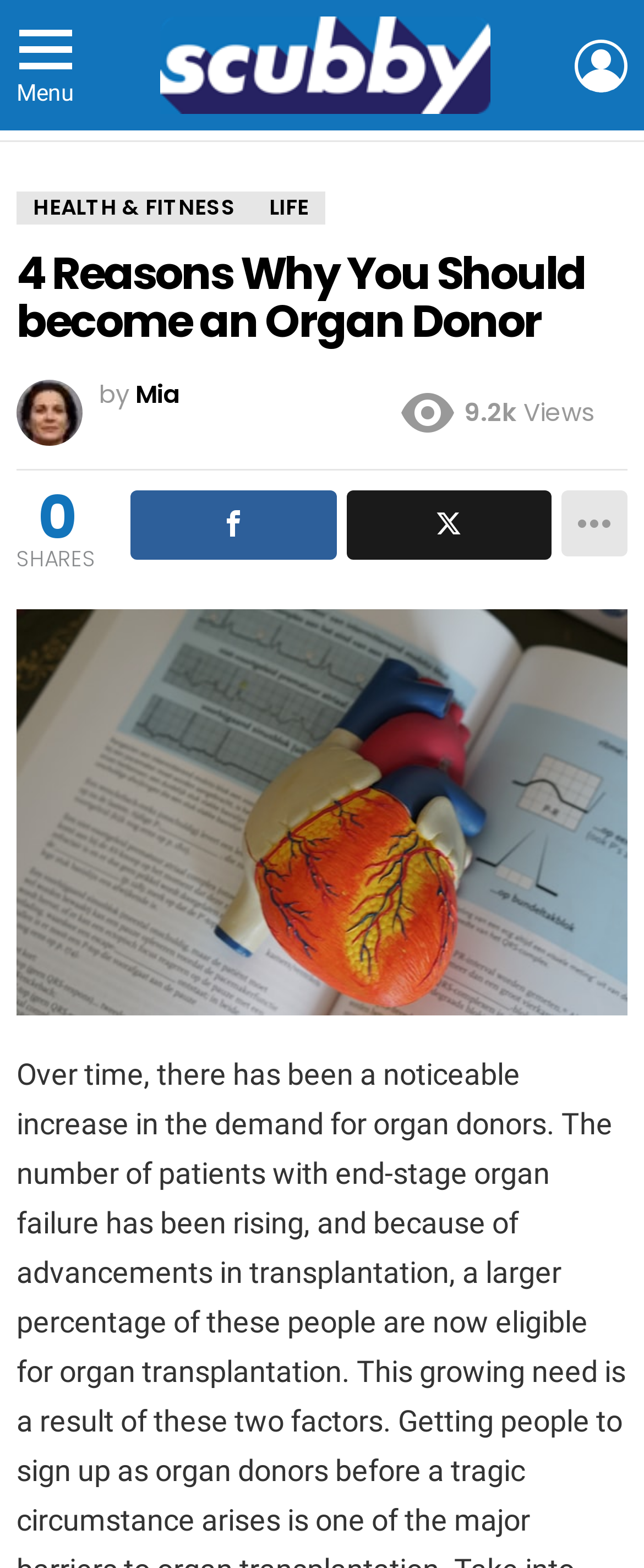Could you locate the bounding box coordinates for the section that should be clicked to accomplish this task: "Read the article about 4 reasons to become an organ donor".

[0.026, 0.16, 0.974, 0.221]